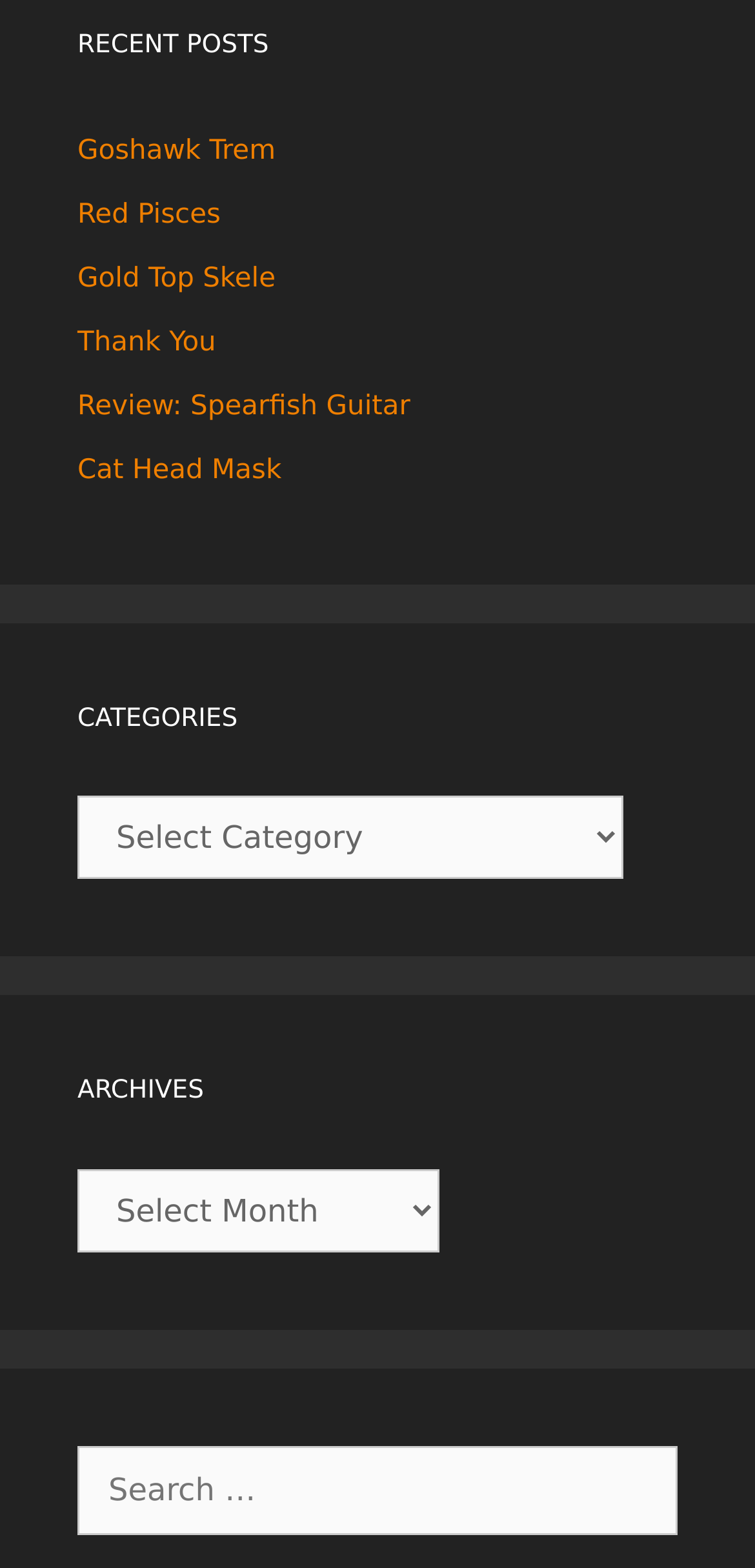Pinpoint the bounding box coordinates of the element you need to click to execute the following instruction: "Click the 'Trending' link". The bounding box should be represented by four float numbers between 0 and 1, in the format [left, top, right, bottom].

None